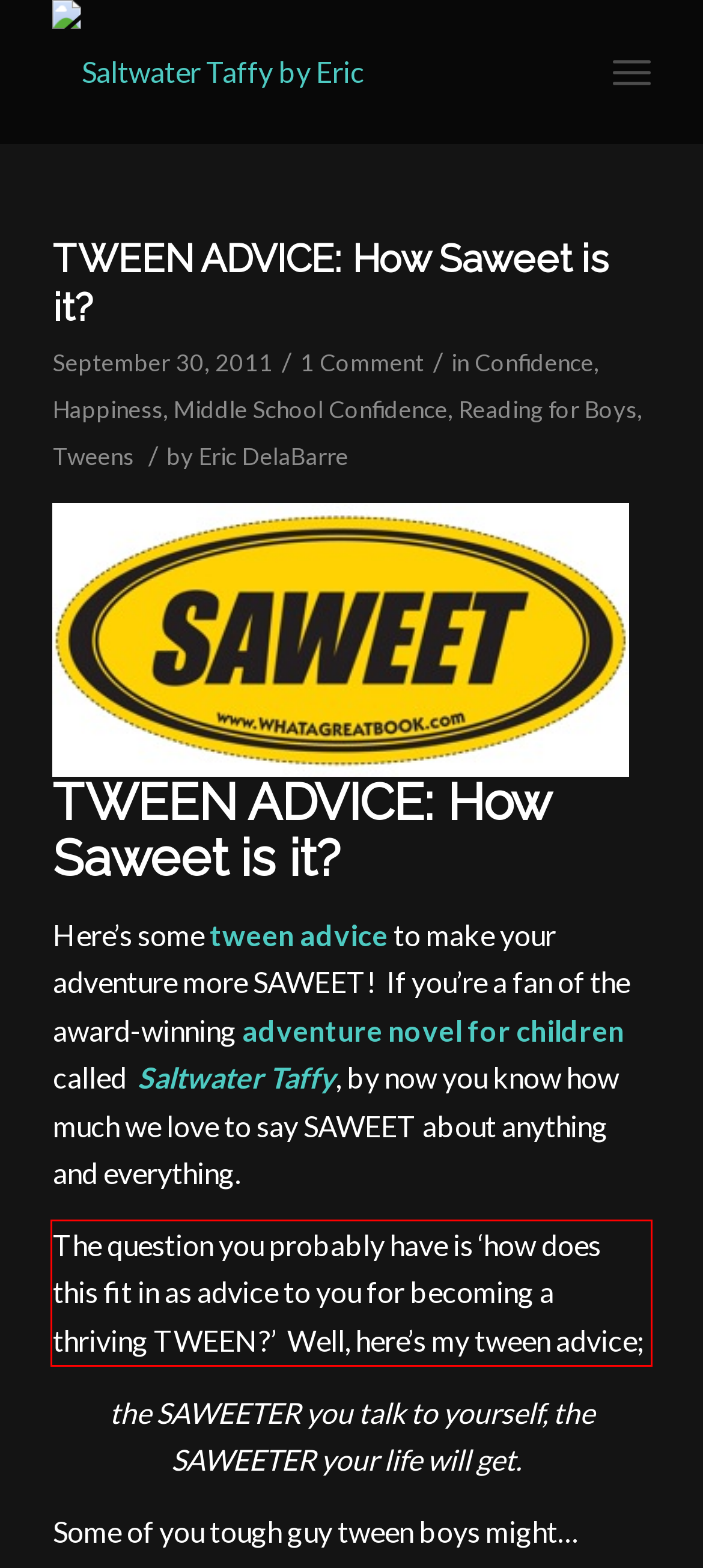Using the provided screenshot, read and generate the text content within the red-bordered area.

The question you probably have is ‘how does this fit in as advice to you for becoming a thriving TWEEN?’ Well, here’s my tween advice;